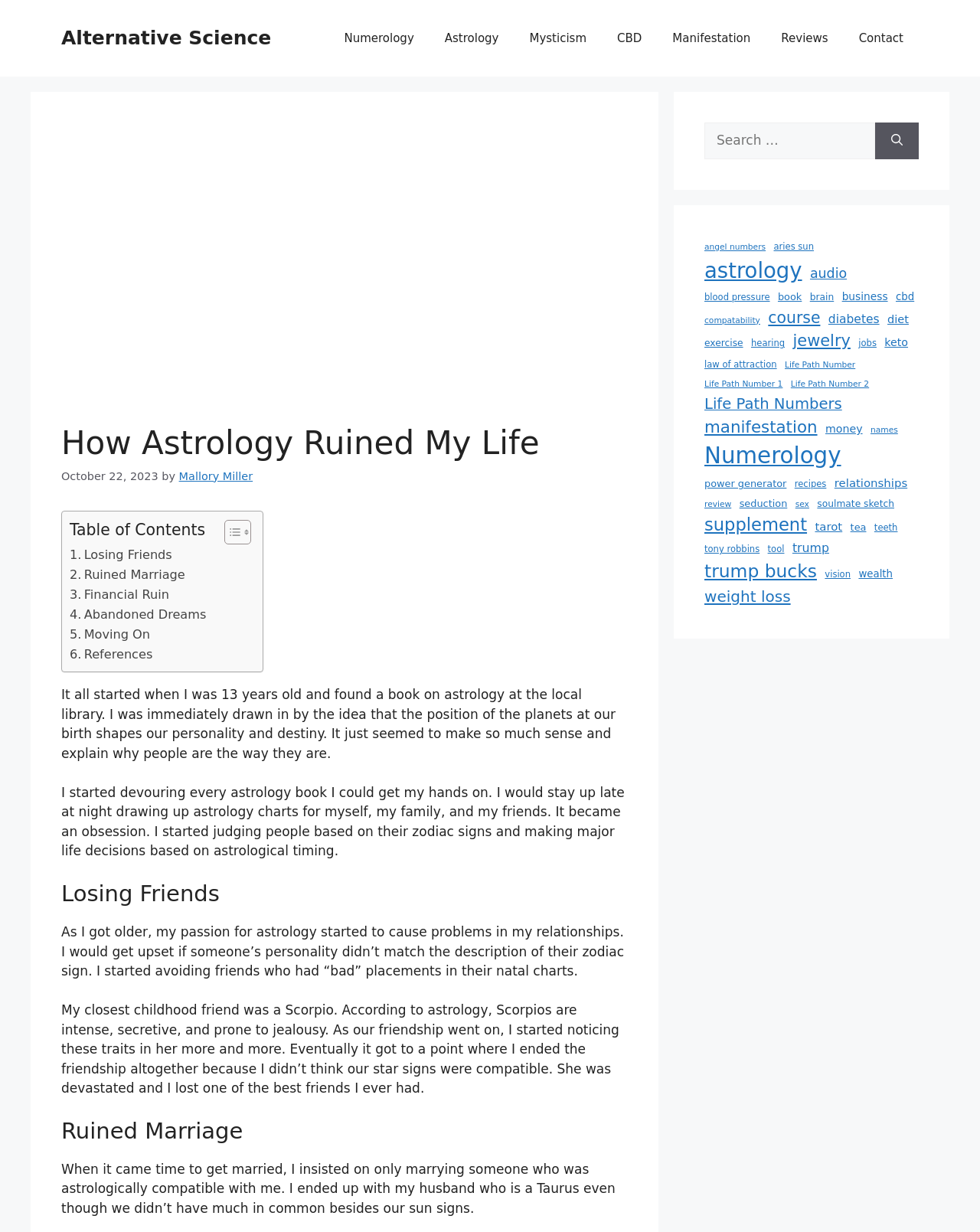Locate the bounding box coordinates of the clickable element to fulfill the following instruction: "Click on the 'Numerology' link". Provide the coordinates as four float numbers between 0 and 1 in the format [left, top, right, bottom].

[0.335, 0.012, 0.438, 0.05]